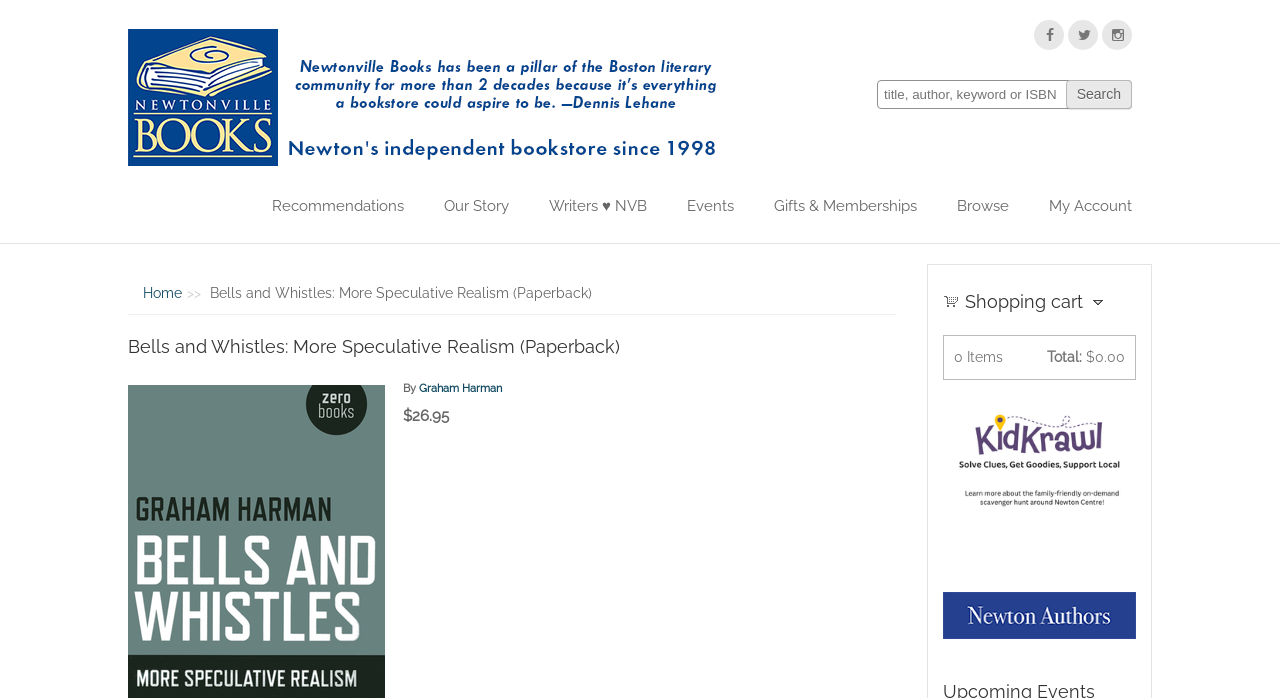Answer succinctly with a single word or phrase:
How many items are in the shopping cart?

0